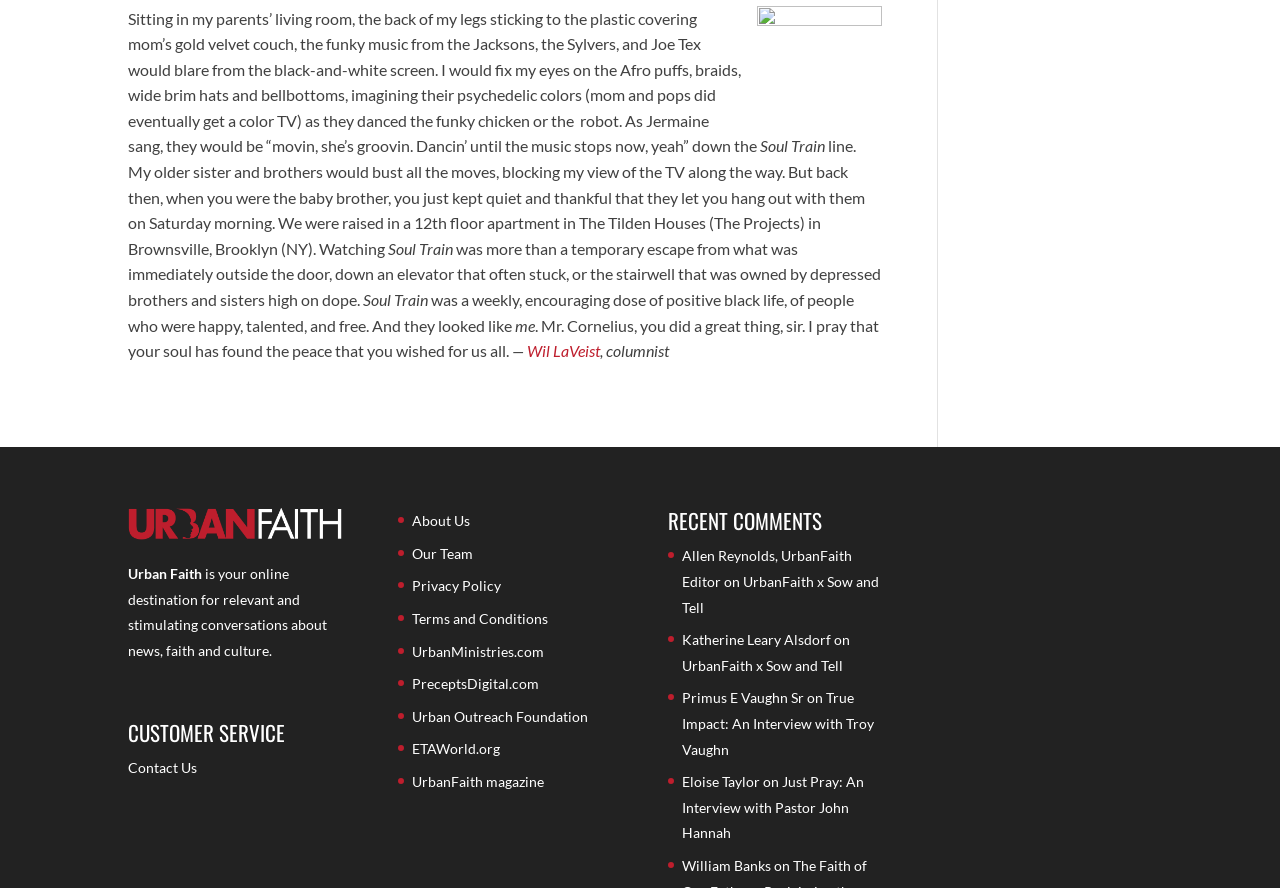What is the name of the TV show mentioned in the article?
From the details in the image, answer the question comprehensively.

The article mentions 'Soul Train' as a TV show that the author used to watch on Saturday mornings, which is evident from the text '...the funky music from the Jacksons, the Sylvers, and Joe Tex would blare from the black-and-white screen. I would fix my eyes on the Afro puffs, braids, wide brim hats and bellbottoms, imagining their psychedelic colors...'.